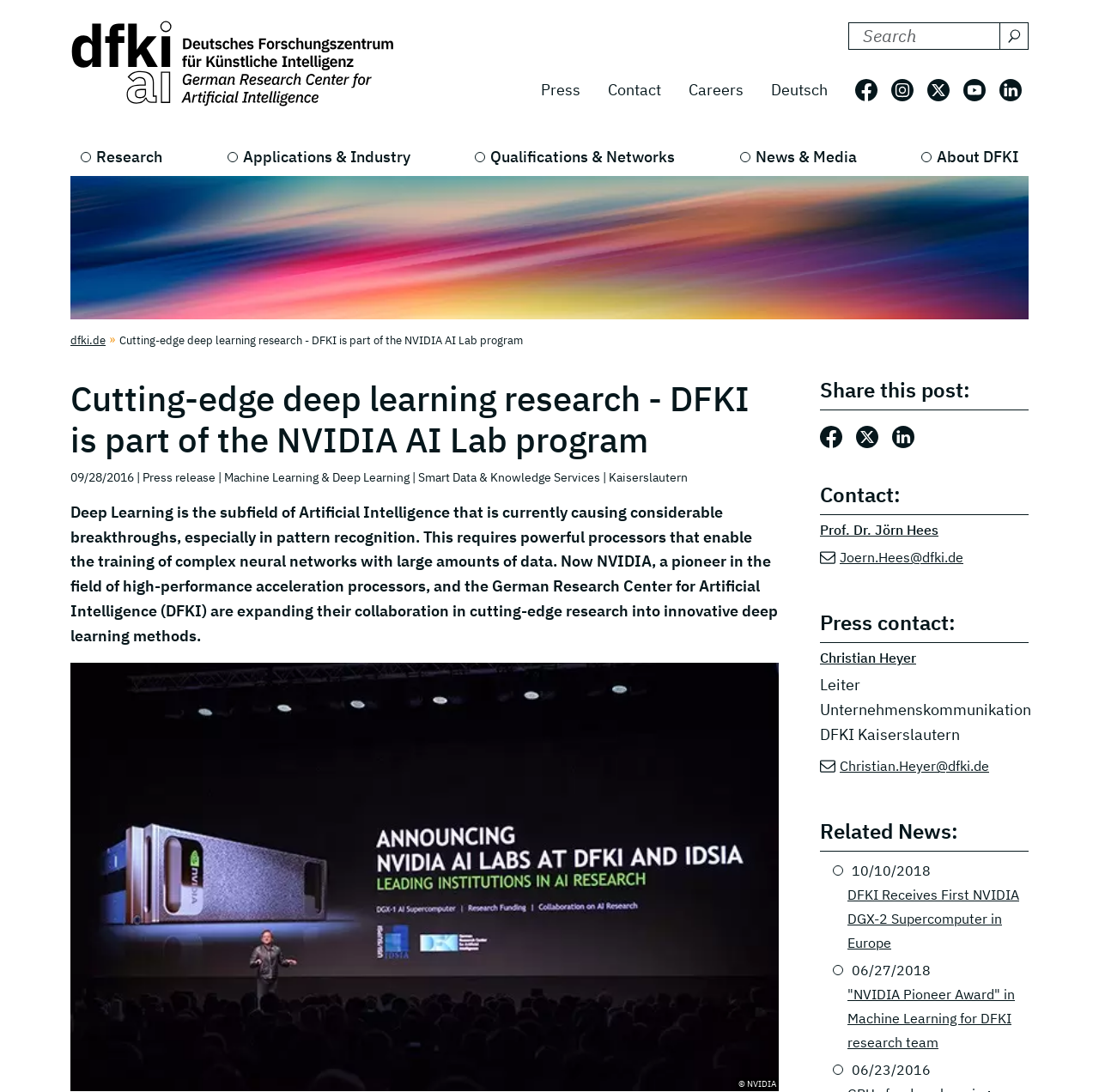Specify the bounding box coordinates of the region I need to click to perform the following instruction: "Follow us on Facebook". The coordinates must be four float numbers in the range of 0 to 1, i.e., [left, top, right, bottom].

[0.778, 0.072, 0.798, 0.092]